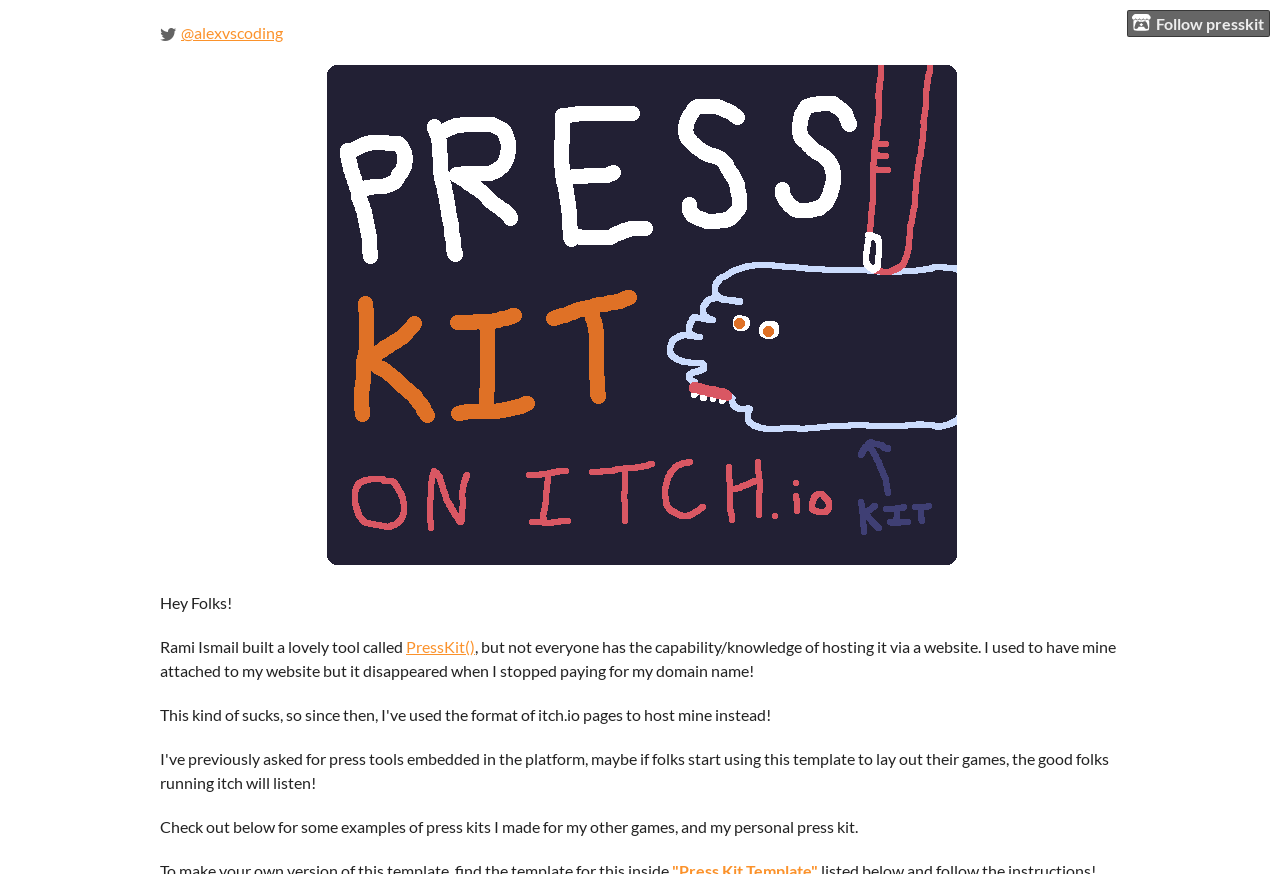Using the provided element description: "PressKit()", determine the bounding box coordinates of the corresponding UI element in the screenshot.

[0.317, 0.729, 0.371, 0.751]